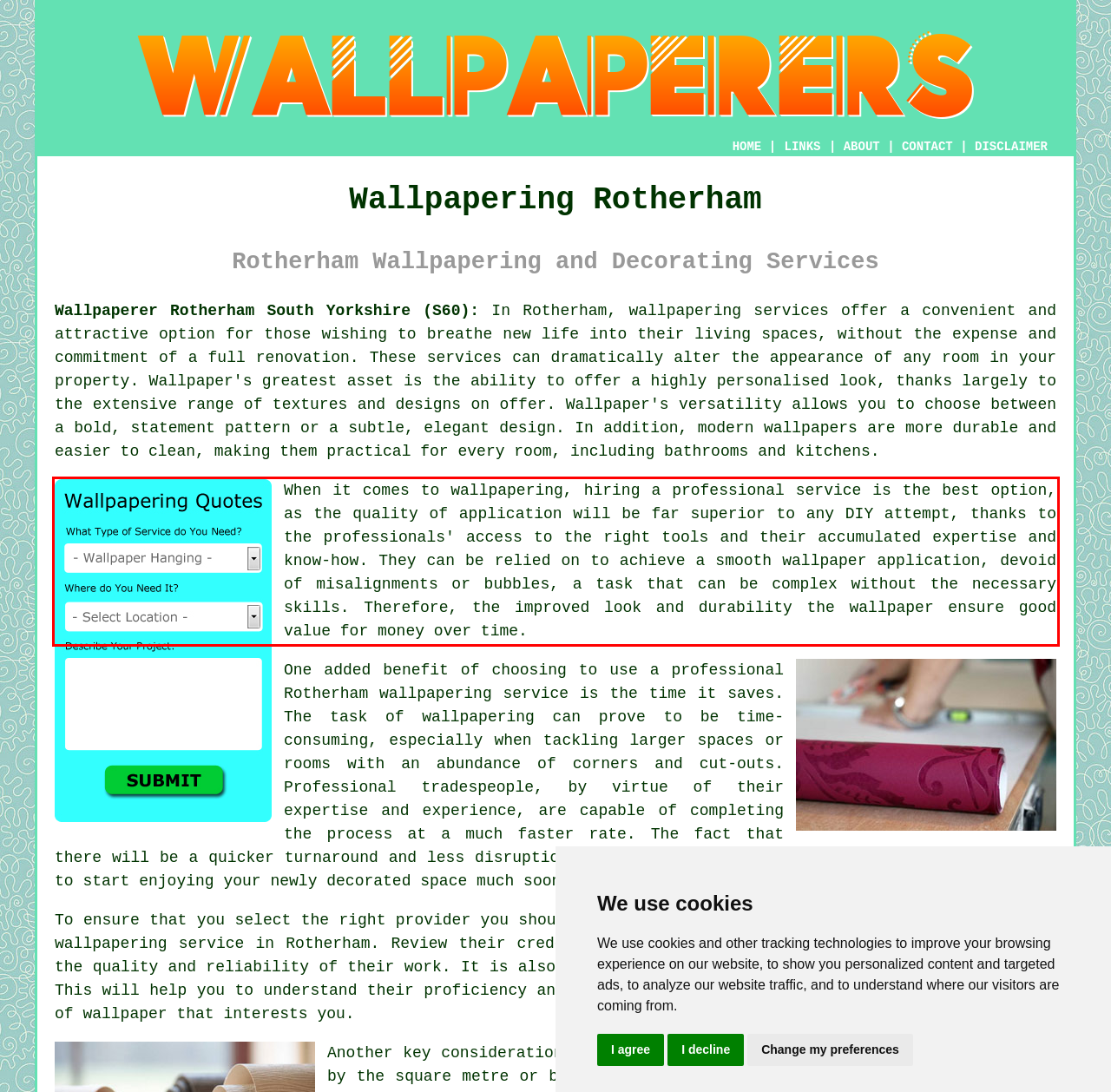Using the provided screenshot of a webpage, recognize and generate the text found within the red rectangle bounding box.

When it comes to wallpapering, hiring a professional service is the best option, as the quality of application will be far superior to any DIY attempt, thanks to the professionals' access to the right tools and their accumulated expertise and know-how. They can be relied on to achieve a smooth wallpaper application, devoid of misalignments or bubbles, a task that can be complex without the necessary skills. Therefore, the improved look and durability the wallpaper ensure good value for money over time.